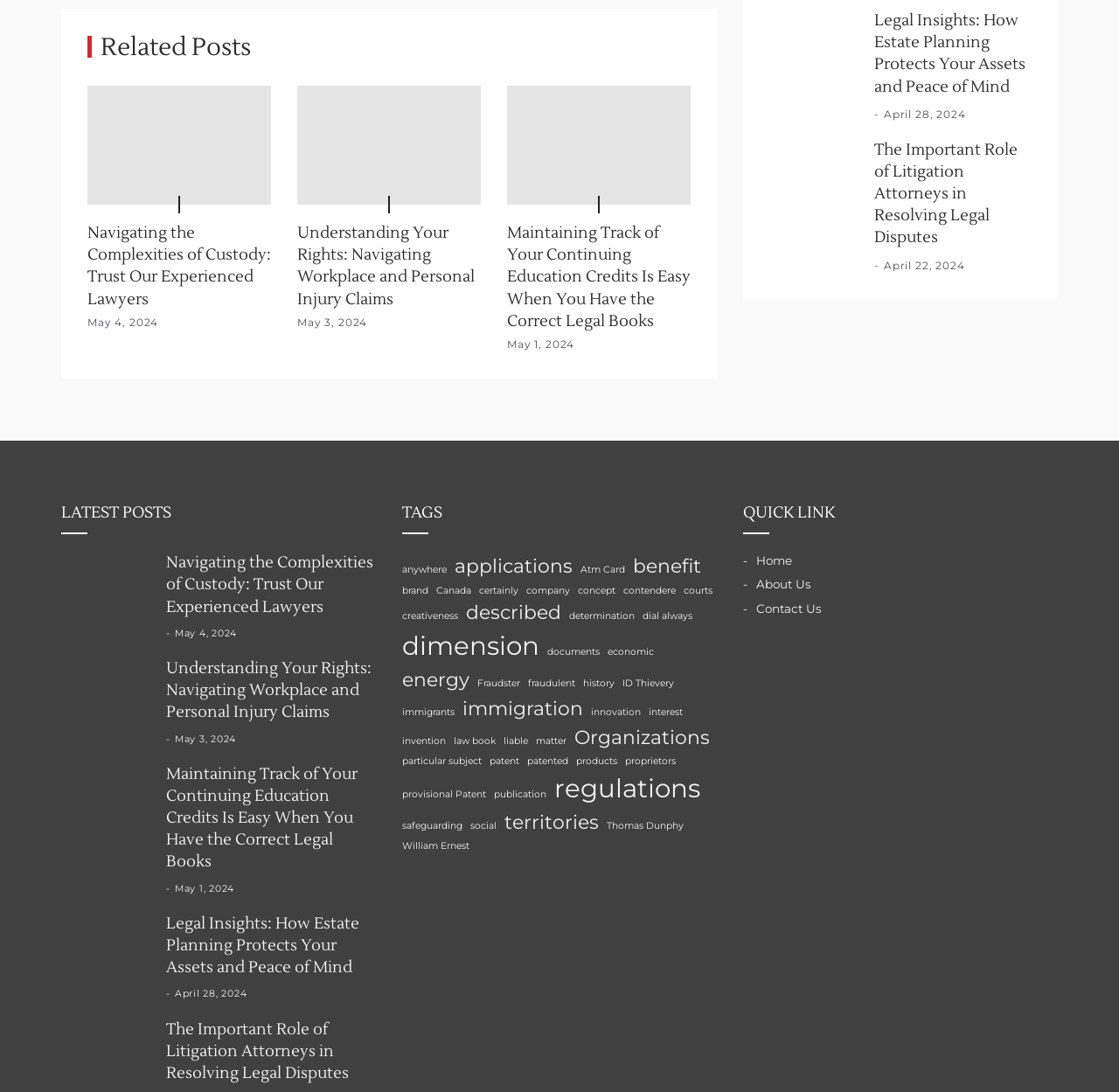Determine the bounding box coordinates for the clickable element required to fulfill the instruction: "view 'Legal Insights: How Estate Planning Protects Your Assets and Peace of Mind'". Provide the coordinates as four float numbers between 0 and 1, i.e., [left, top, right, bottom].

[0.781, 0.009, 0.922, 0.089]